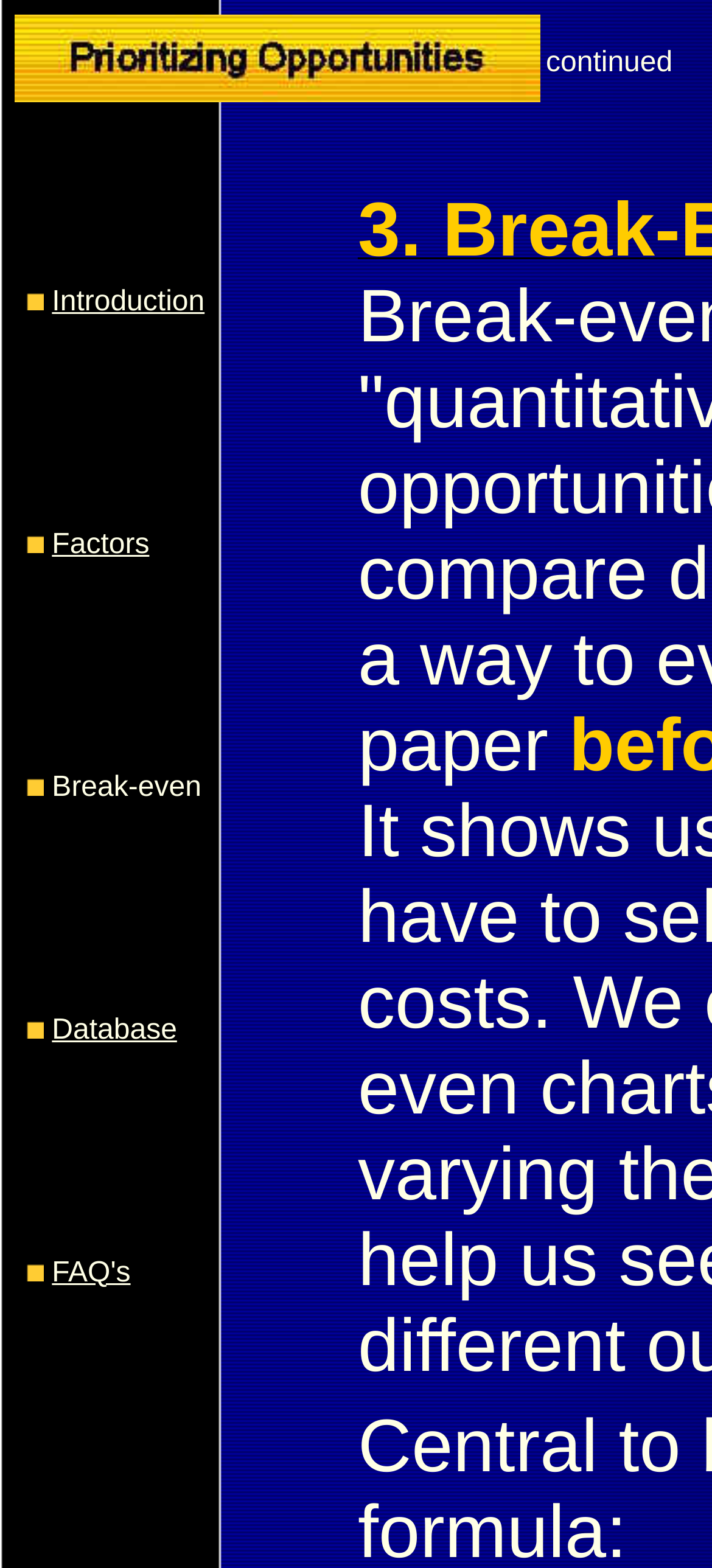Answer the question in a single word or phrase:
What is the last link in the table?

FAQ's